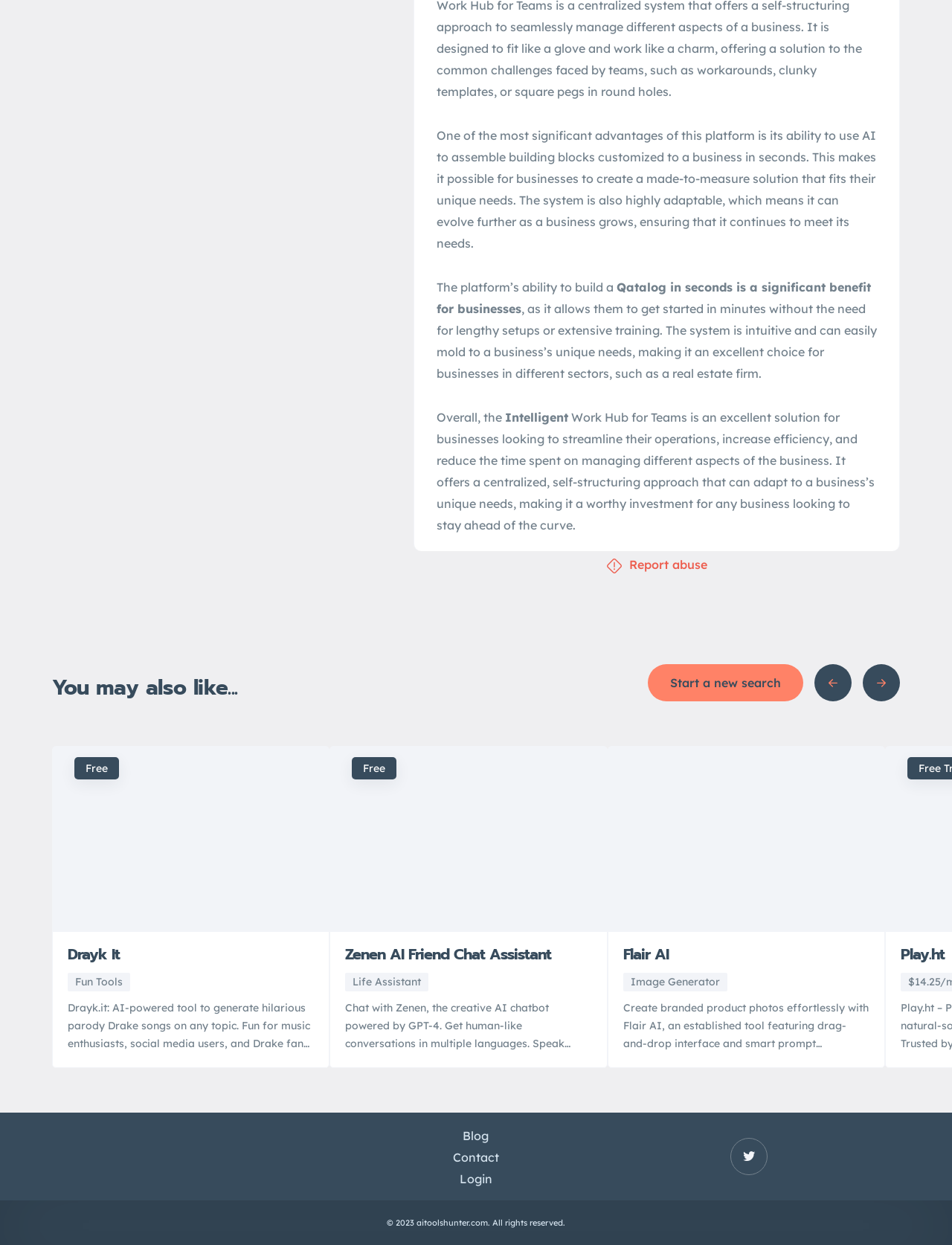Given the element description, predict the bounding box coordinates in the format (top-left x, top-left y, bottom-right x, bottom-right y), using floating point numbers between 0 and 1: Start a new search

[0.68, 0.533, 0.844, 0.563]